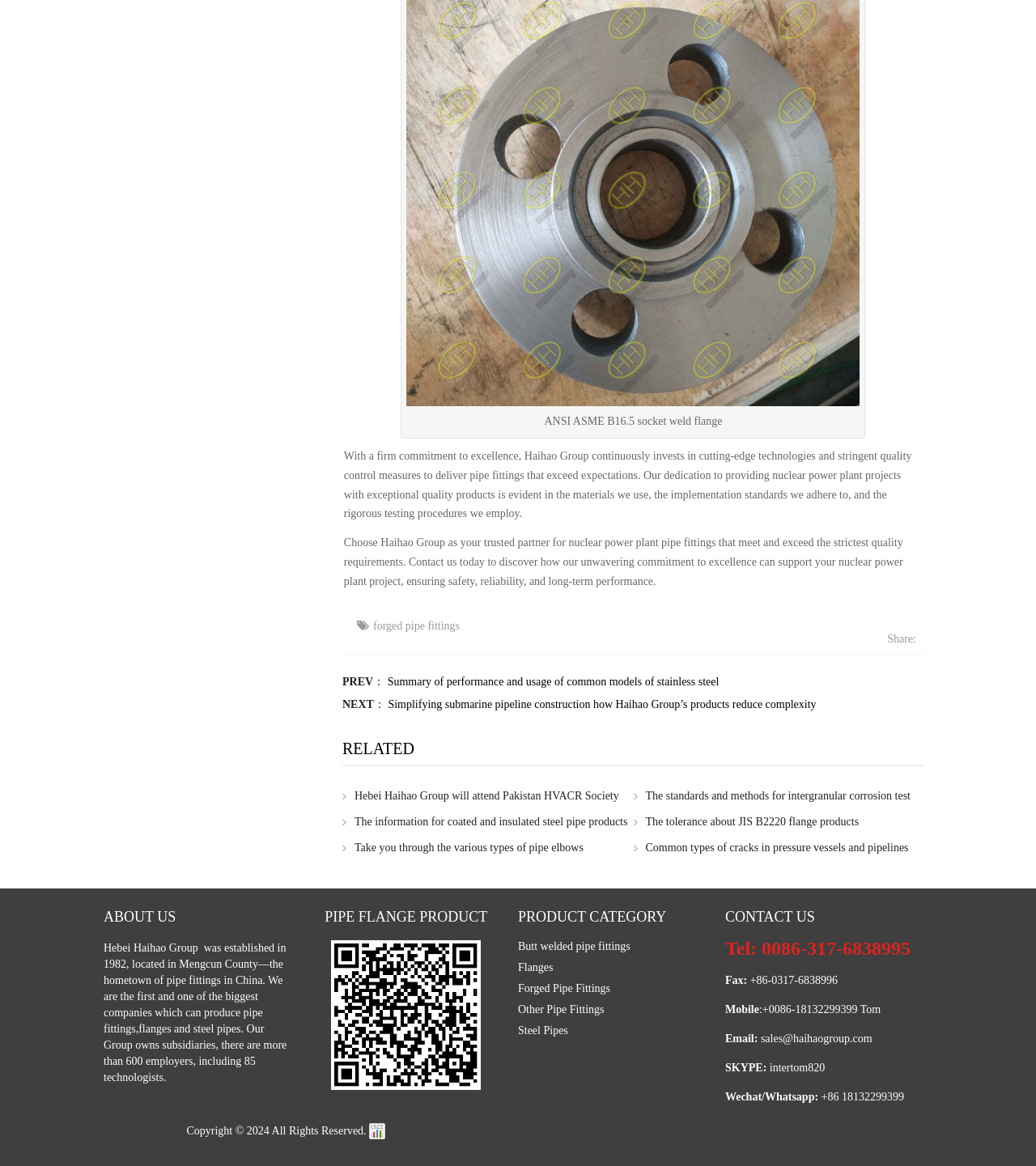What is the company's commitment to excellence?
Please answer the question with a detailed response using the information from the screenshot.

The company, Haihao Group, has a firm commitment to excellence, which is evident in their investment in cutting-edge technologies and stringent quality control measures to deliver pipe fittings that exceed expectations.